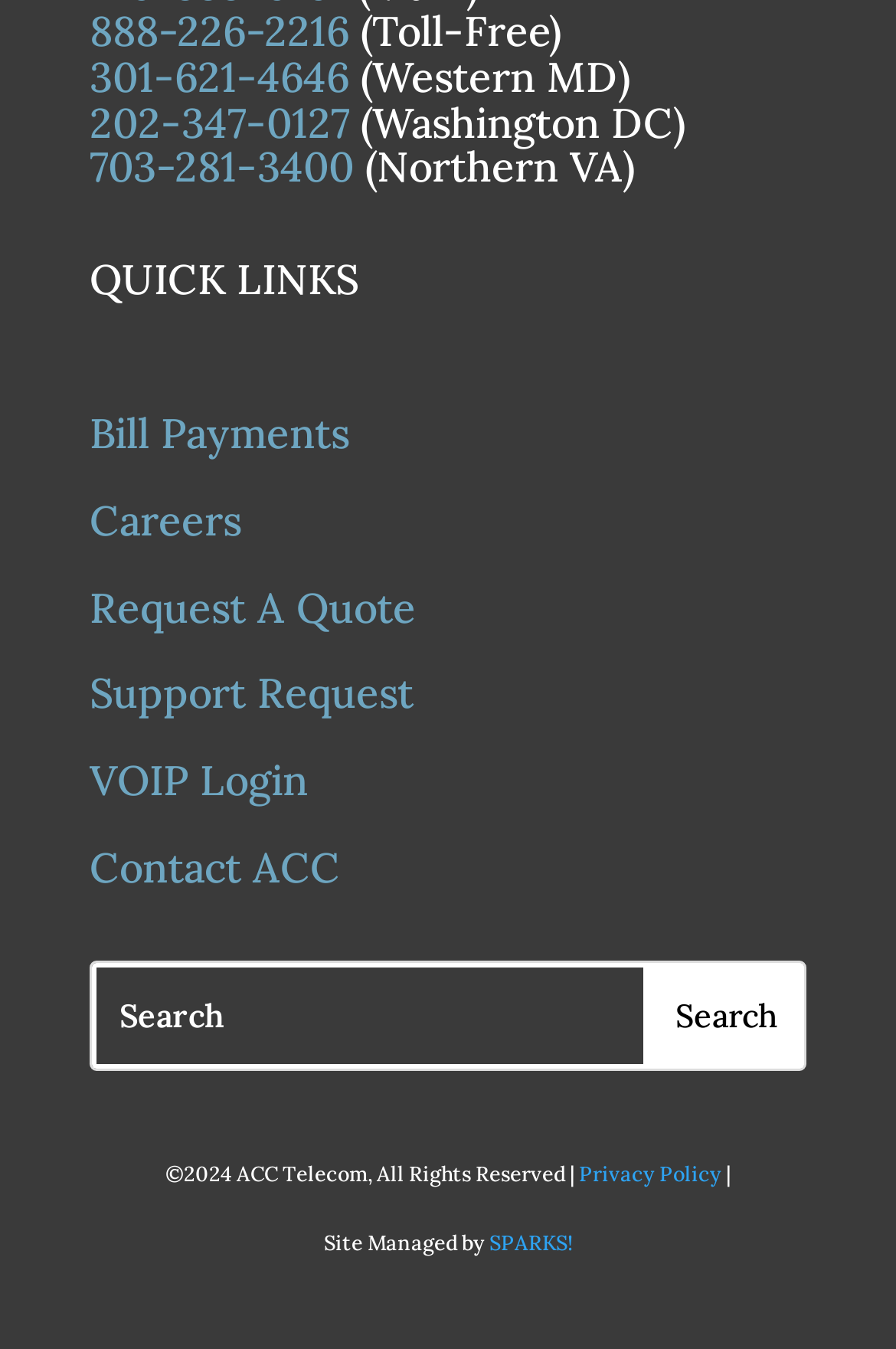Given the description "703-281-3400", provide the bounding box coordinates of the corresponding UI element.

[0.1, 0.104, 0.395, 0.144]